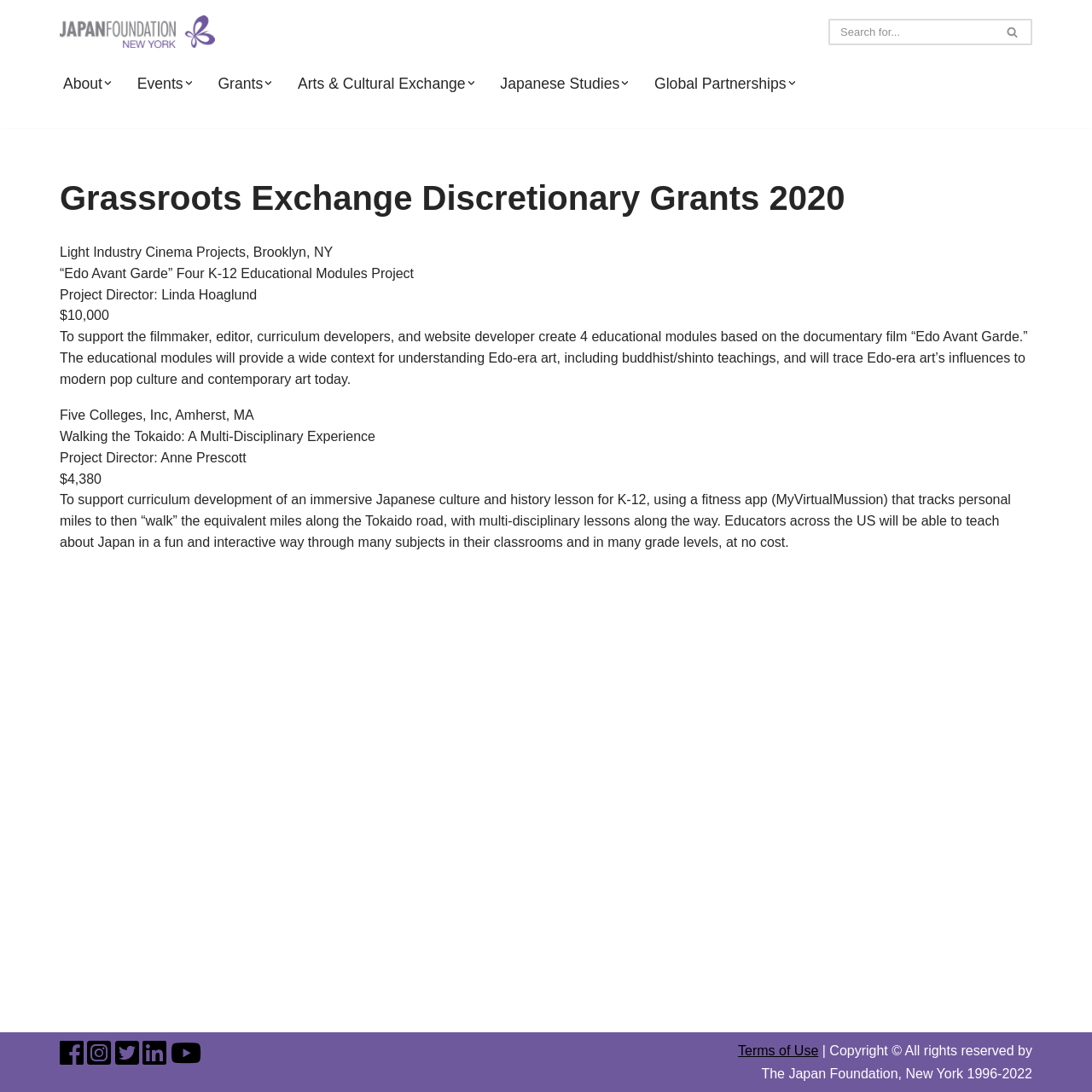Please find the bounding box coordinates of the element's region to be clicked to carry out this instruction: "Go to About page".

[0.058, 0.065, 0.094, 0.088]